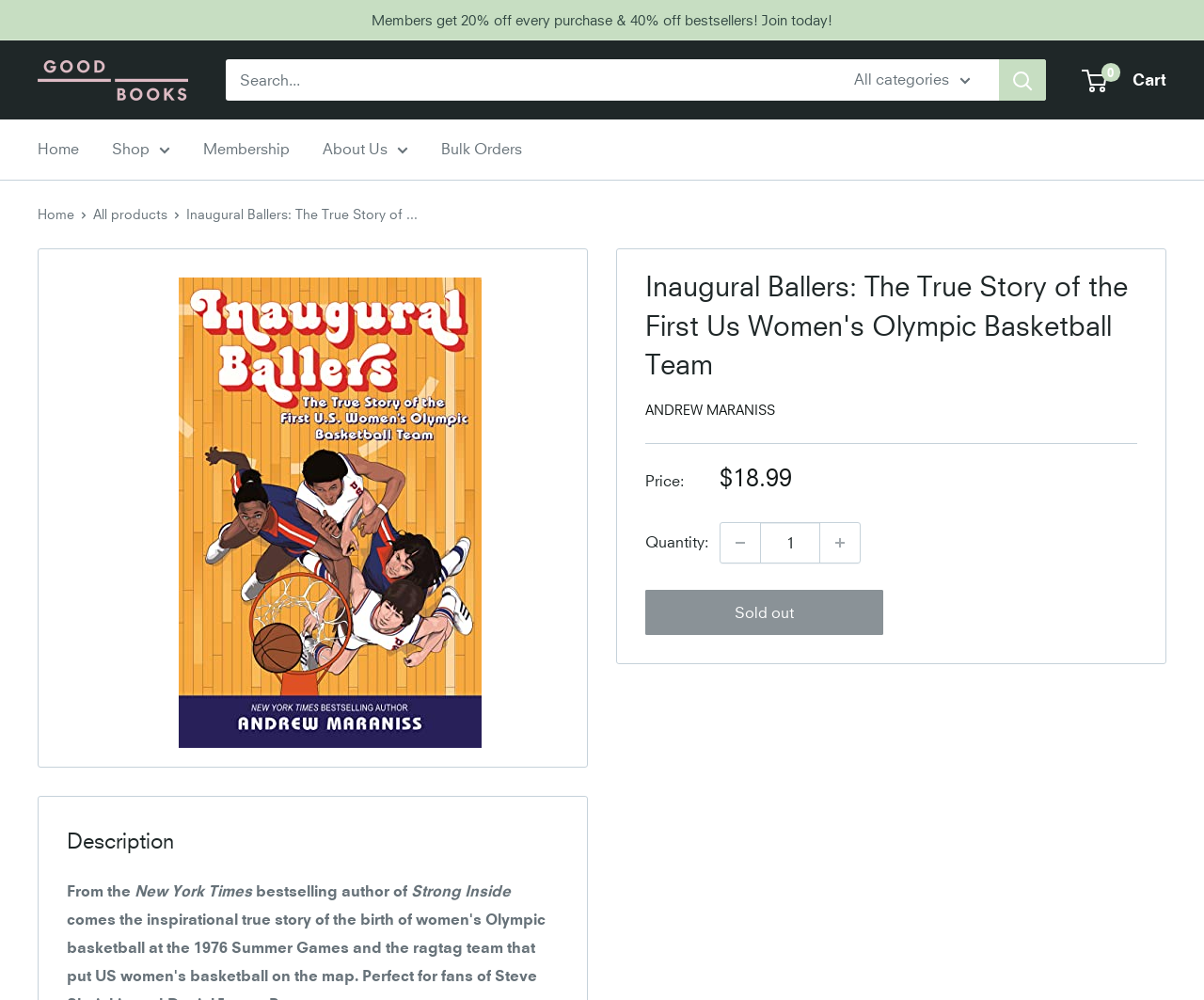Answer the question using only one word or a concise phrase: What is the name of the book?

Inaugural Ballers